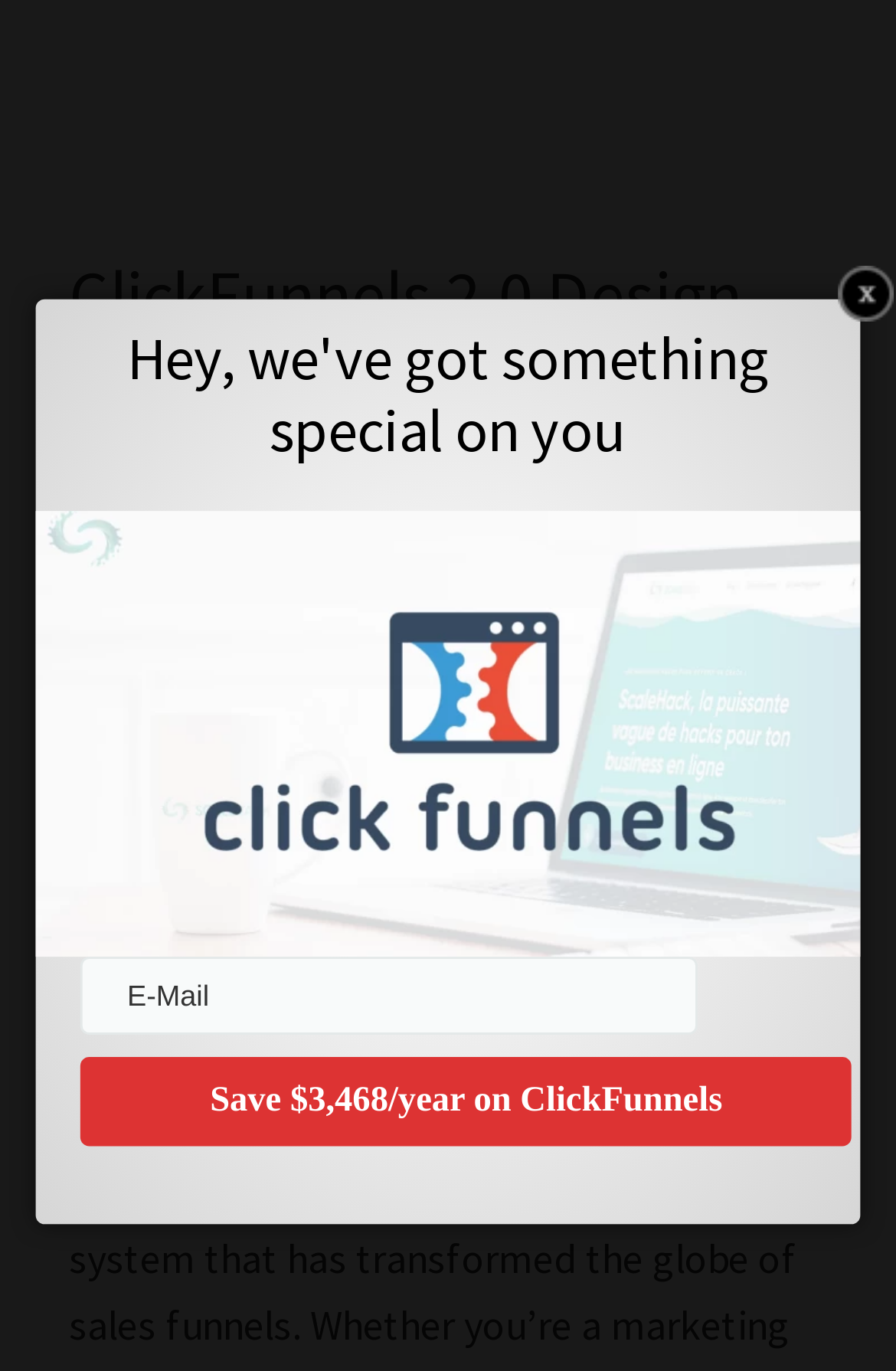Identify the bounding box coordinates for the UI element described as: "name="submit" value="Save $3,468/year on ClickFunnels"". The coordinates should be provided as four floats between 0 and 1: [left, top, right, bottom].

[0.09, 0.771, 0.951, 0.836]